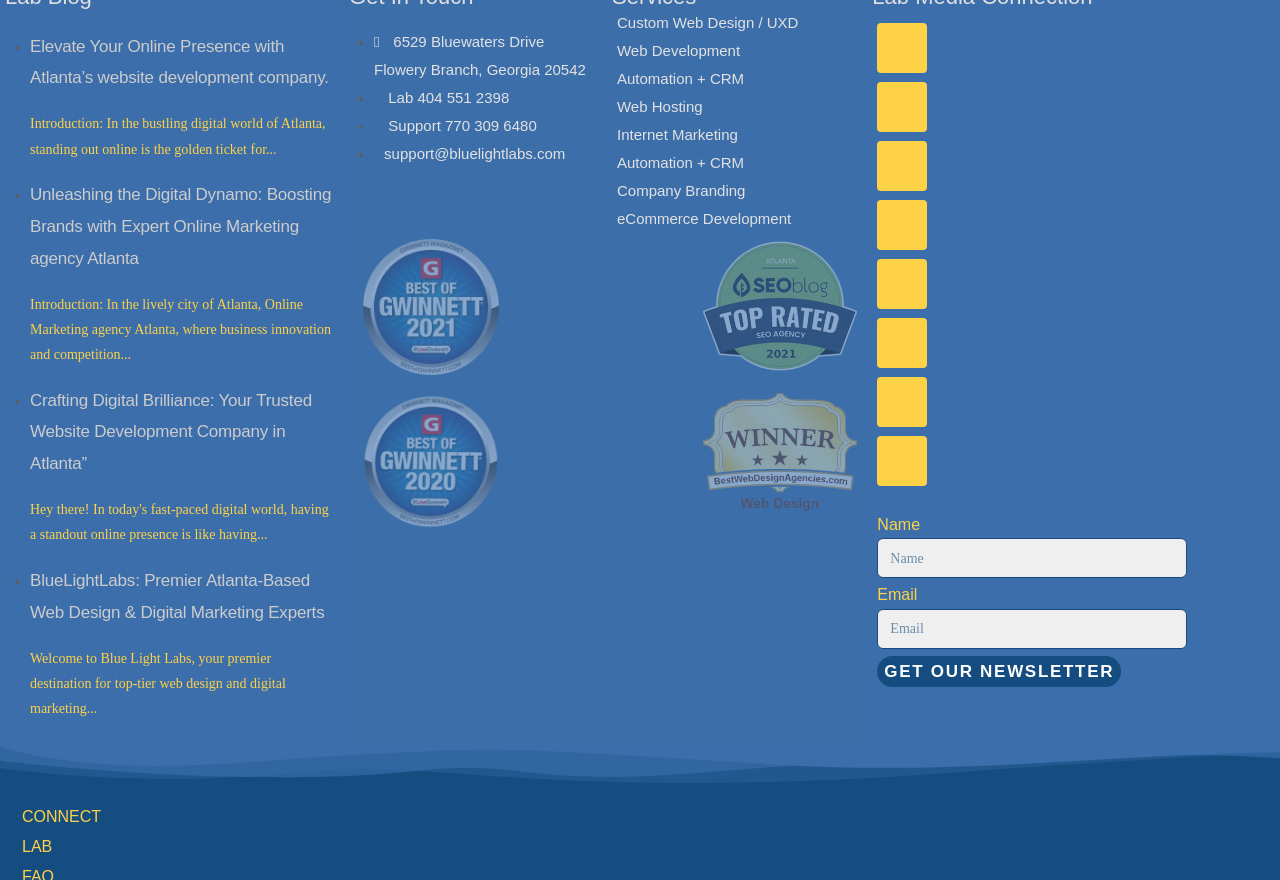Using the elements shown in the image, answer the question comprehensively: What is the purpose of the form?

The form is located at the bottom of the webpage and has a button labeled 'GET OUR NEWSLETTER', indicating that the purpose of the form is to subscribe to the company's newsletter.